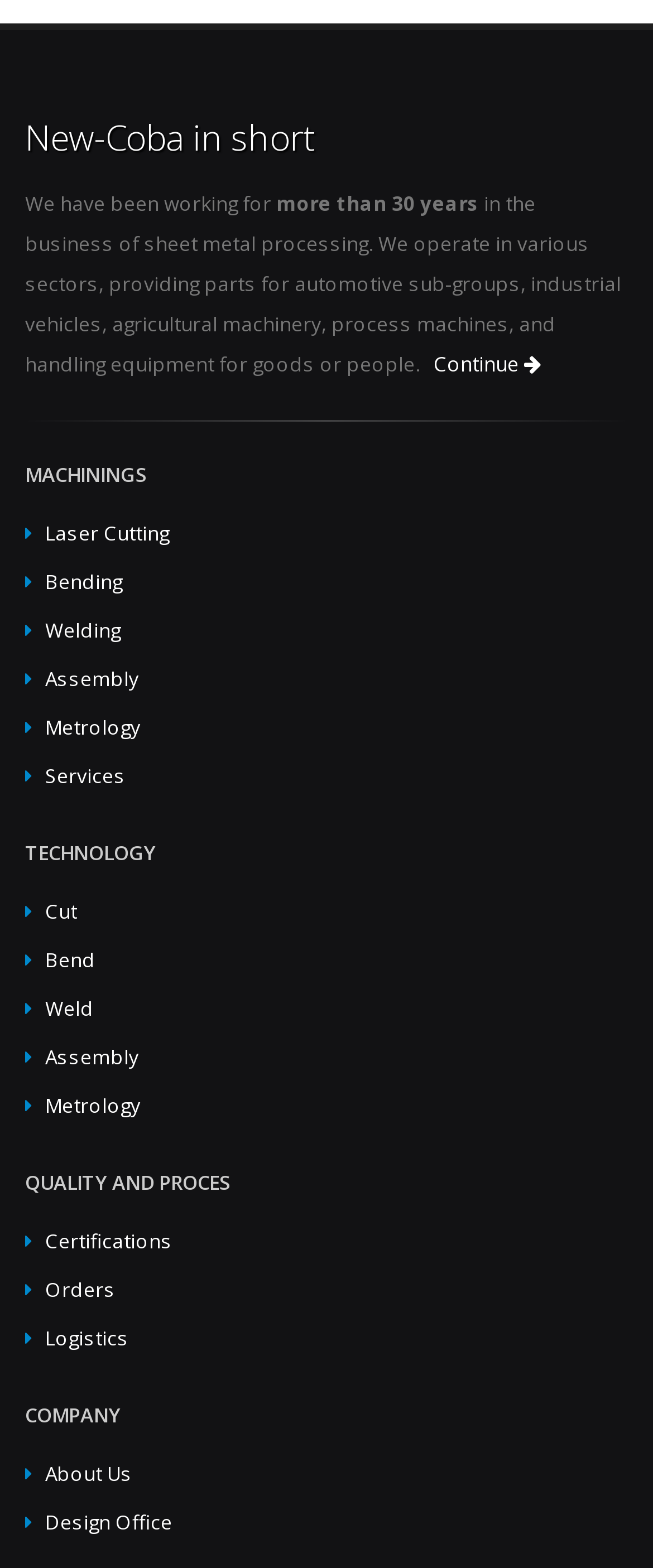Can you specify the bounding box coordinates for the region that should be clicked to fulfill this instruction: "Go to previous month".

None